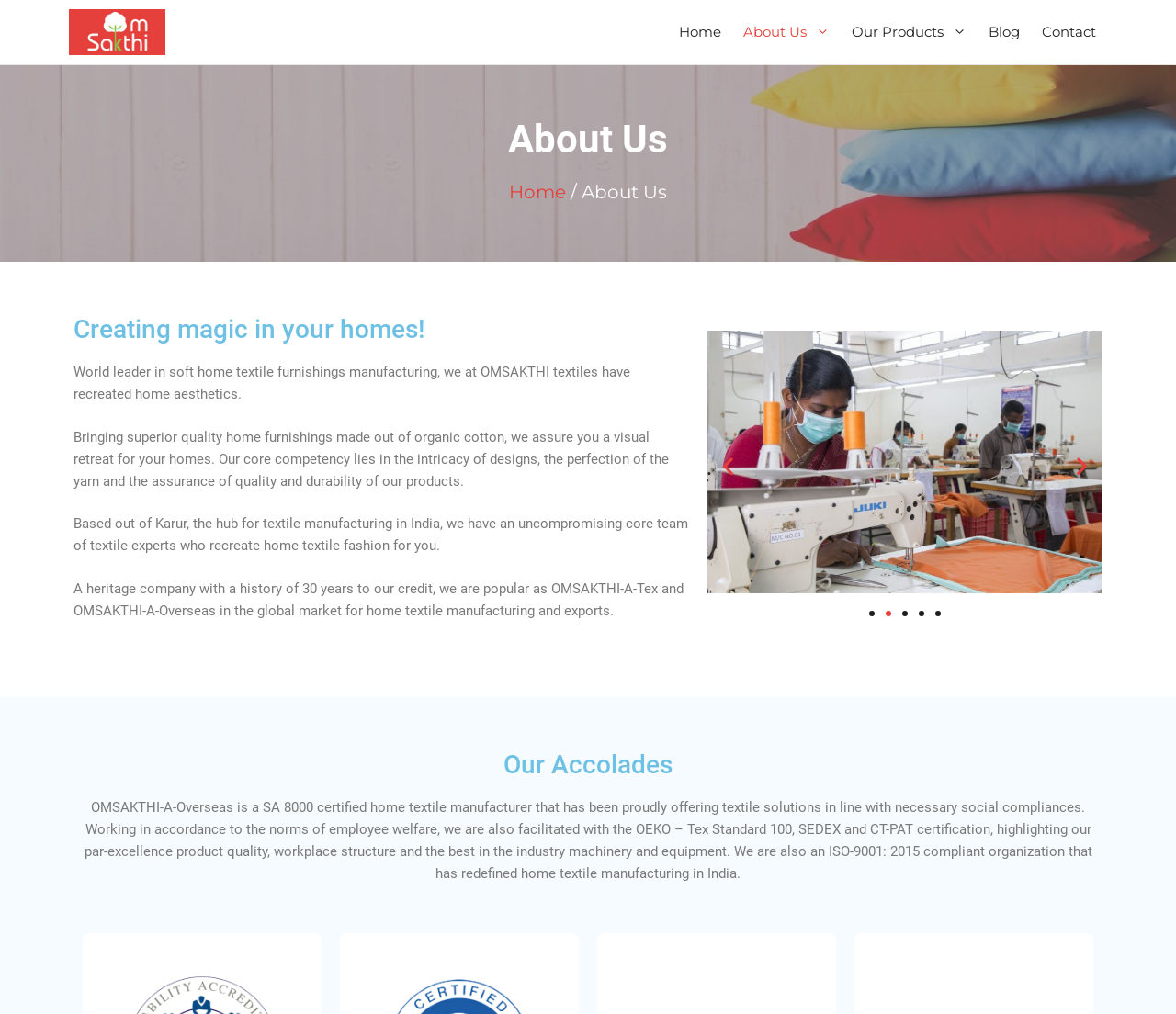Find the bounding box coordinates of the area to click in order to follow the instruction: "Click the Contact link".

[0.877, 0.0, 0.941, 0.063]